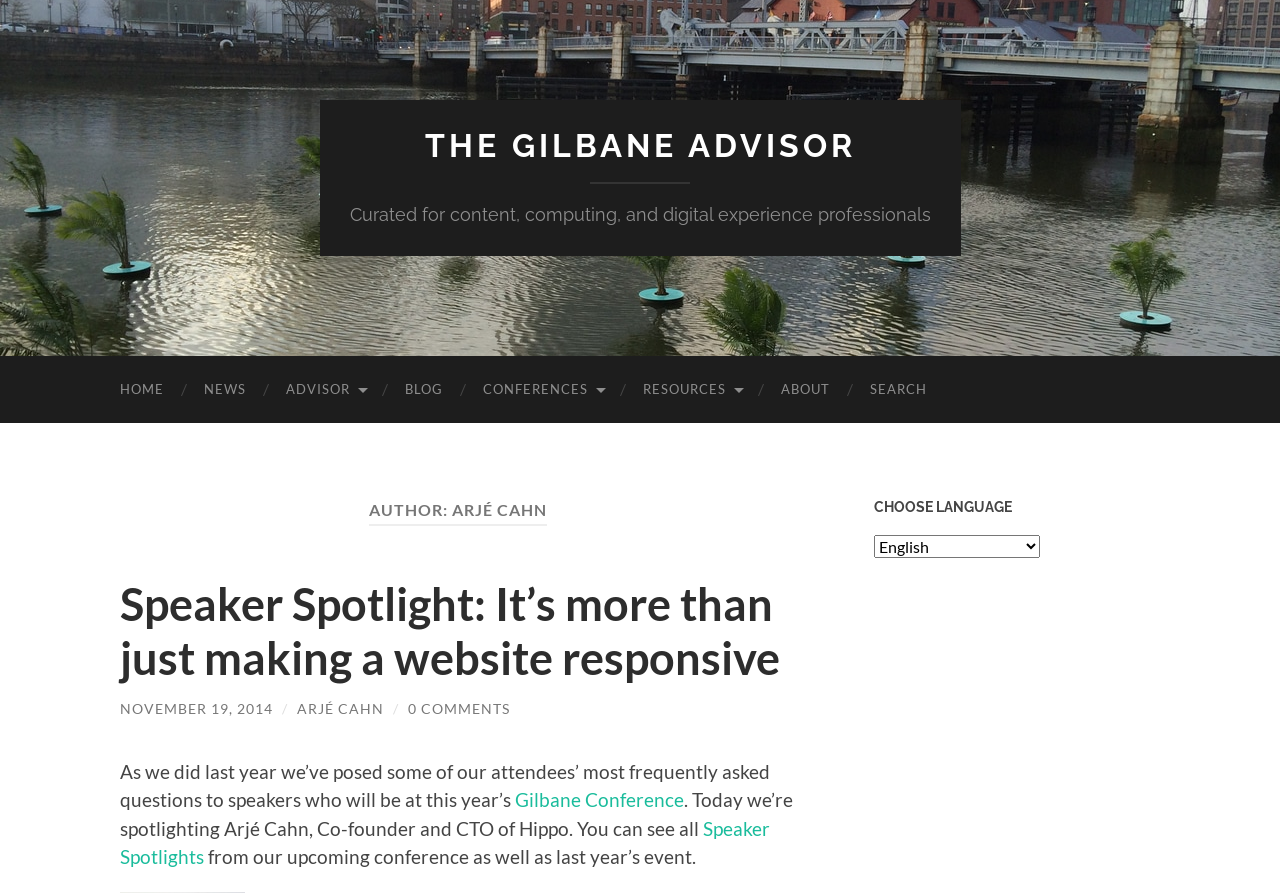Please locate the bounding box coordinates of the element that should be clicked to achieve the given instruction: "read speaker spotlight".

[0.094, 0.646, 0.609, 0.767]